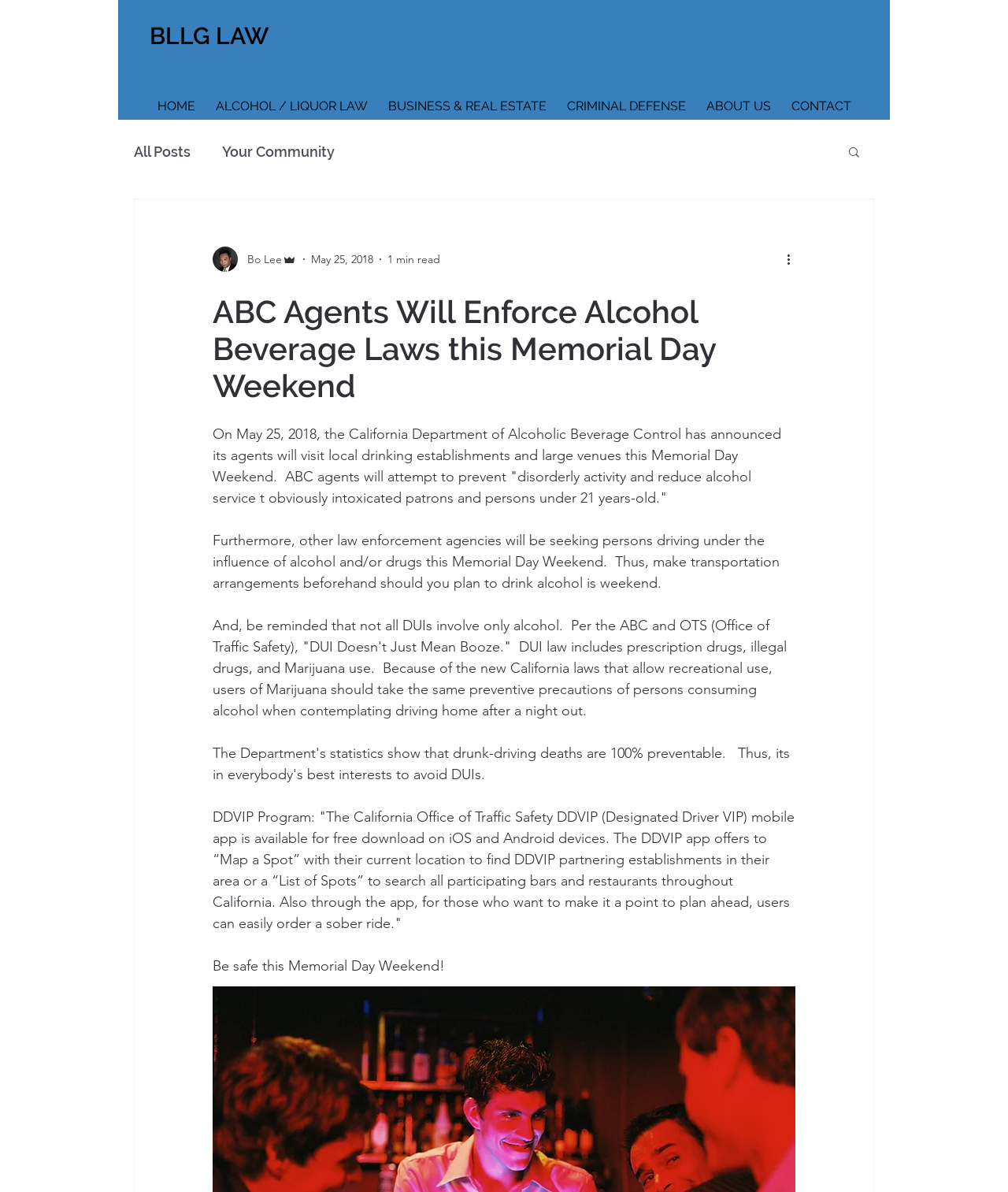Identify the bounding box for the described UI element: "HOME".

[0.146, 0.069, 0.204, 0.097]